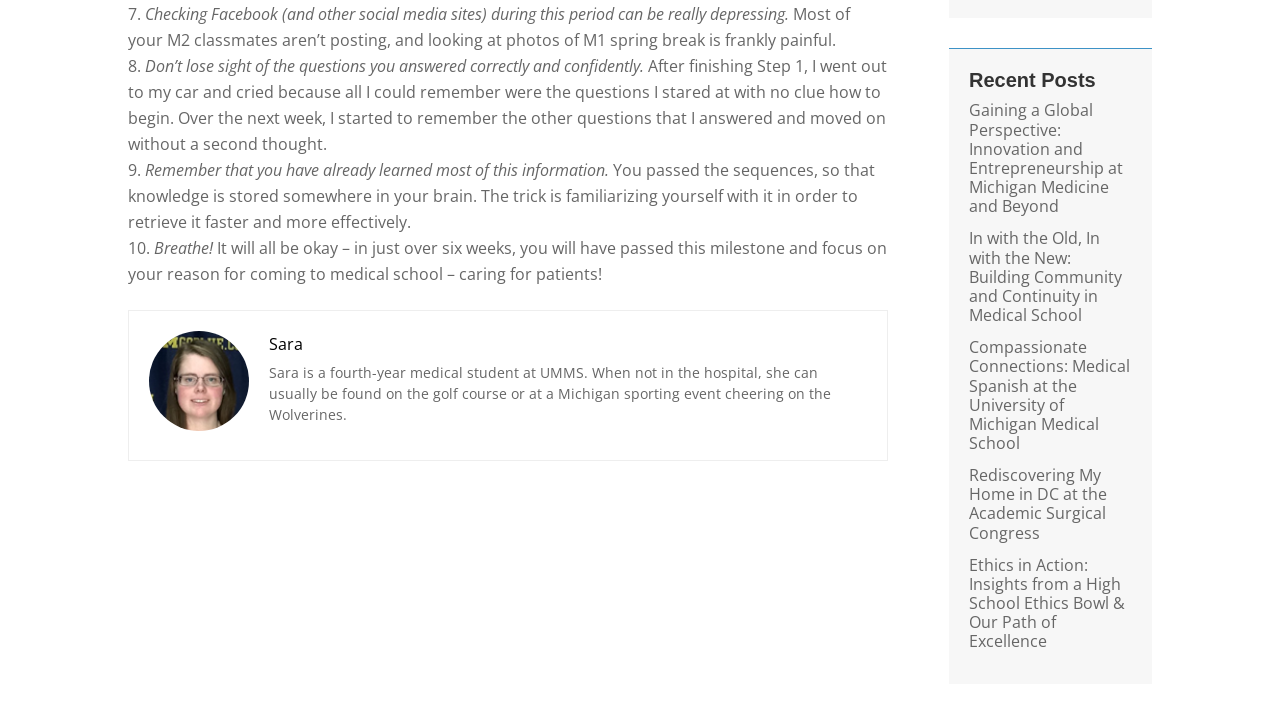Identify the coordinates of the bounding box for the element described below: "Sara". Return the coordinates as four float numbers between 0 and 1: [left, top, right, bottom].

[0.21, 0.469, 0.237, 0.503]